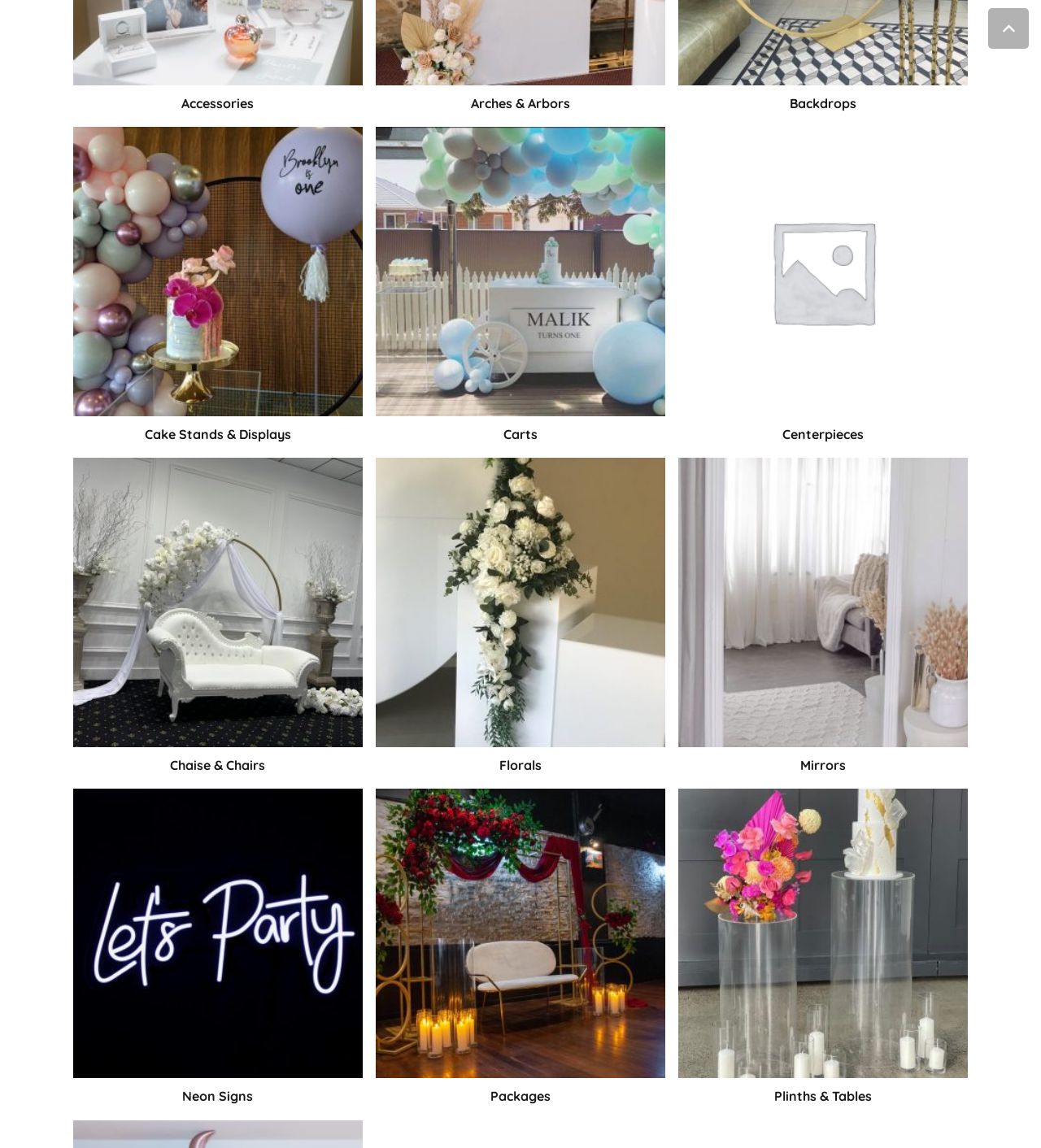Locate the bounding box coordinates of the element that should be clicked to execute the following instruction: "Click on Back to top".

[0.949, 0.007, 0.988, 0.042]